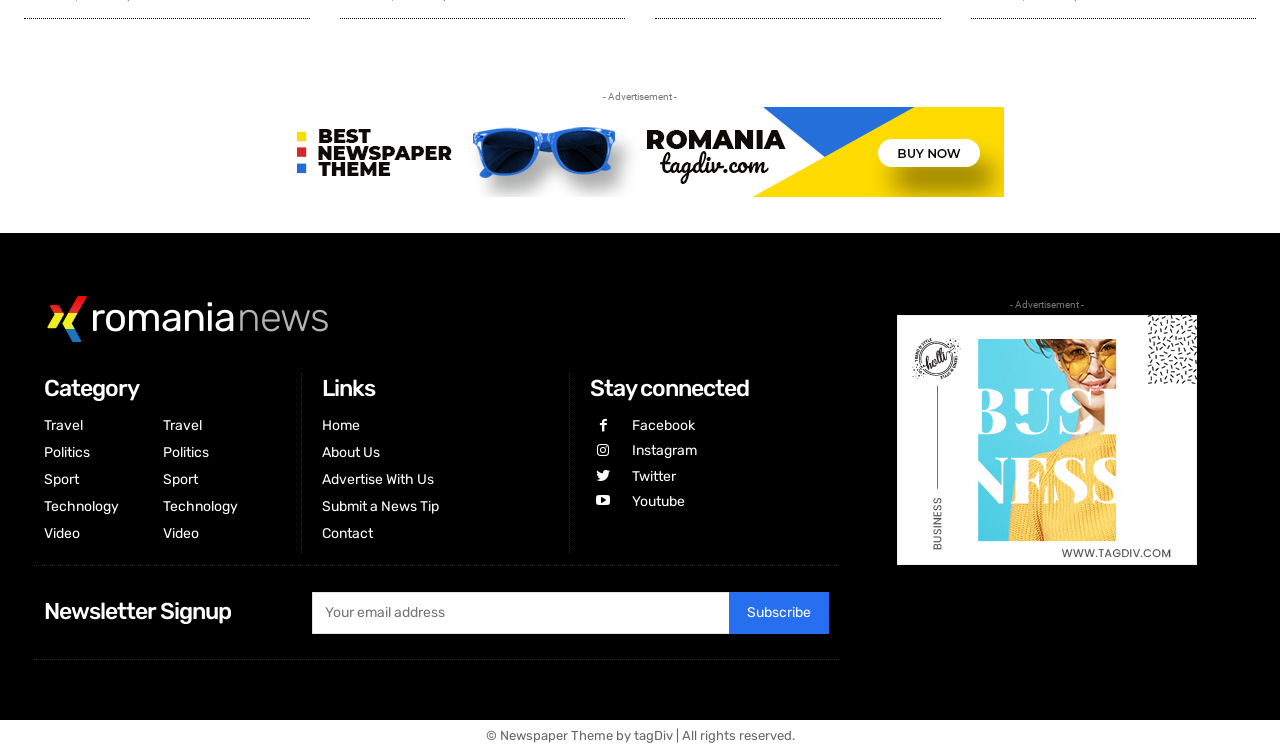Locate the bounding box coordinates of the element I should click to achieve the following instruction: "Click on Romania news".

[0.034, 0.39, 0.647, 0.457]